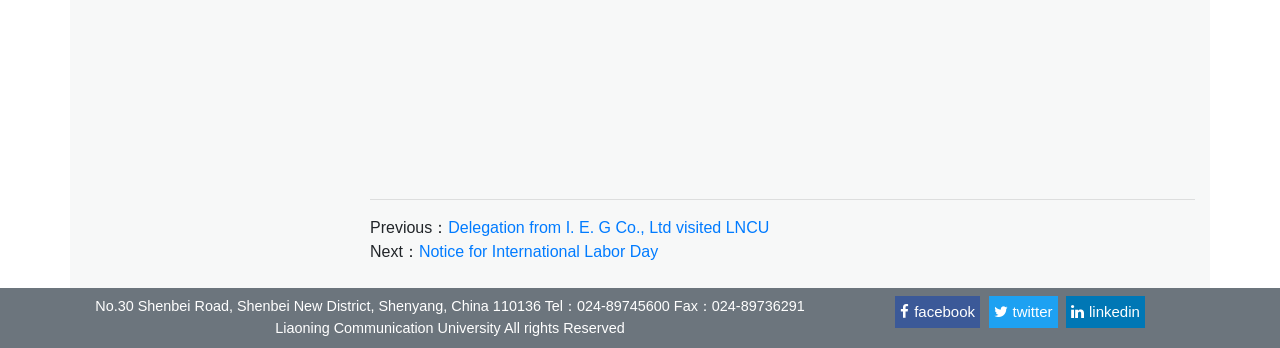What is the address of Liaoning Communication University?
Please elaborate on the answer to the question with detailed information.

The address of Liaoning Communication University can be found in the DescriptionListDetail element, which contains the text 'No.30 Shenbei Road, Shenbei New District, Shenyang, China 110136 Tel：024-89745600 Fax：024-89736291'.